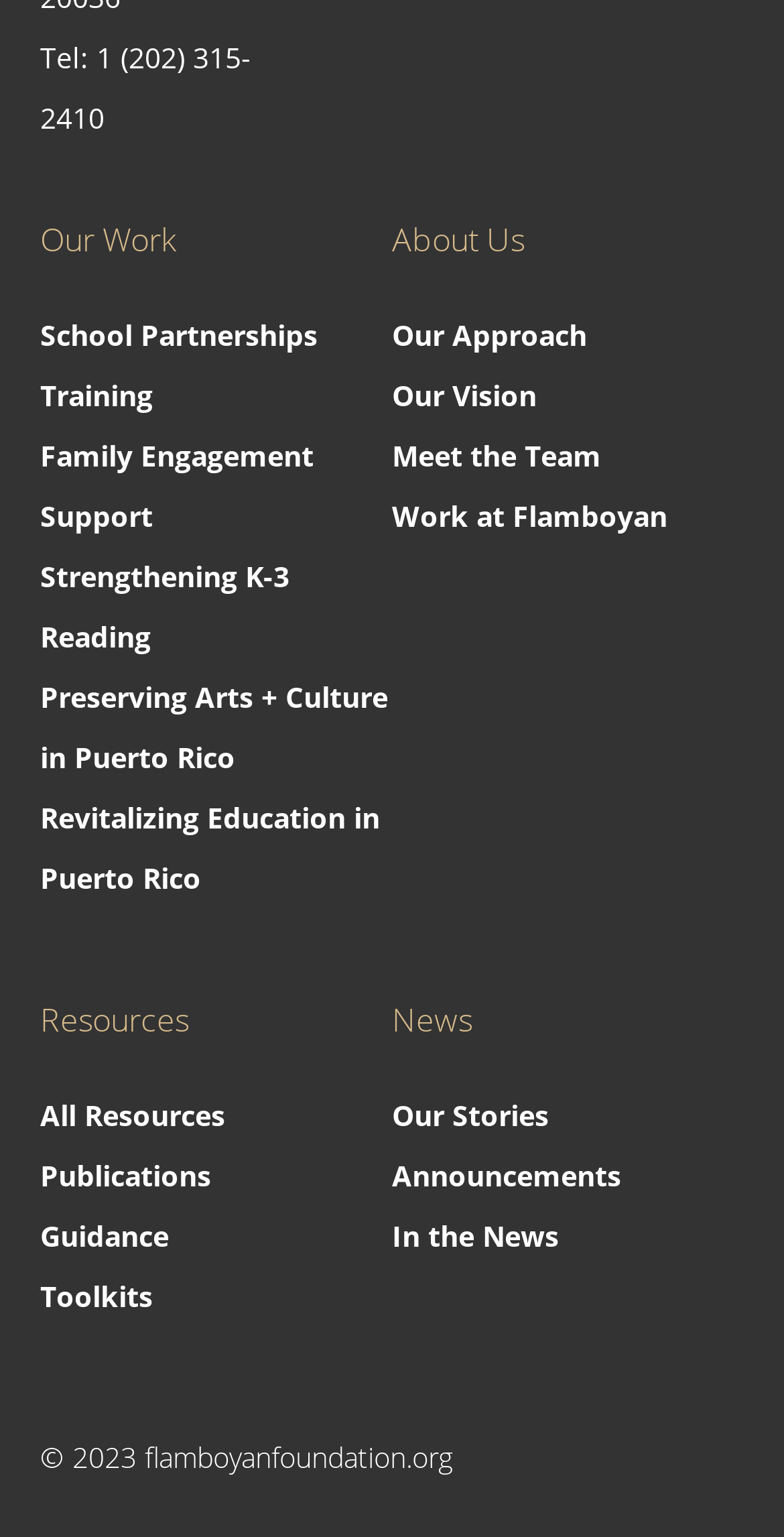Analyze the image and provide a detailed answer to the question: What are the main categories on the webpage?

The main categories can be identified by the heading elements on the webpage, which are 'Our Work', 'About Us', 'Resources', and 'News'.